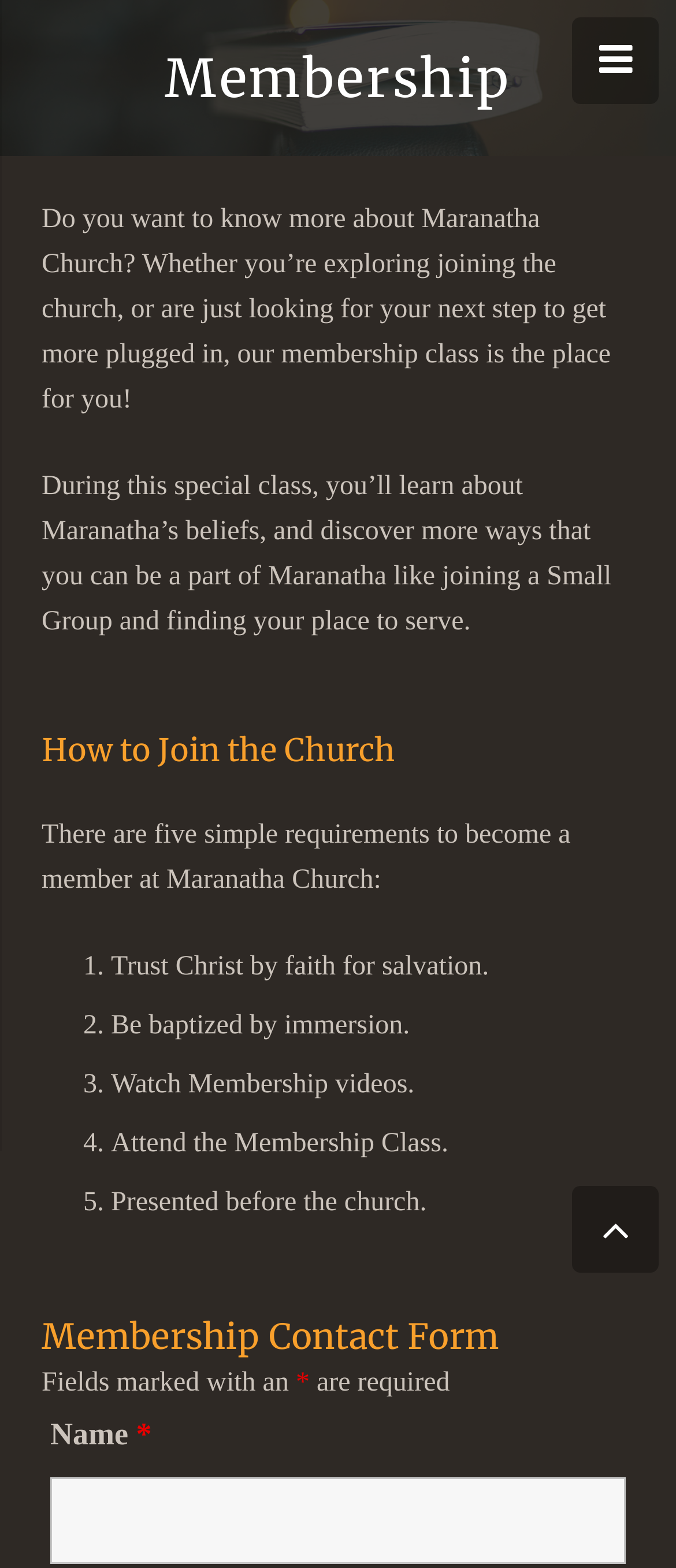What is the purpose of the contact form?
Refer to the screenshot and deliver a thorough answer to the question presented.

The contact form is likely used to get in touch with the church or to express interest in becoming a member, as it is labeled as 'Membership Contact Form' and has fields for name and other information.